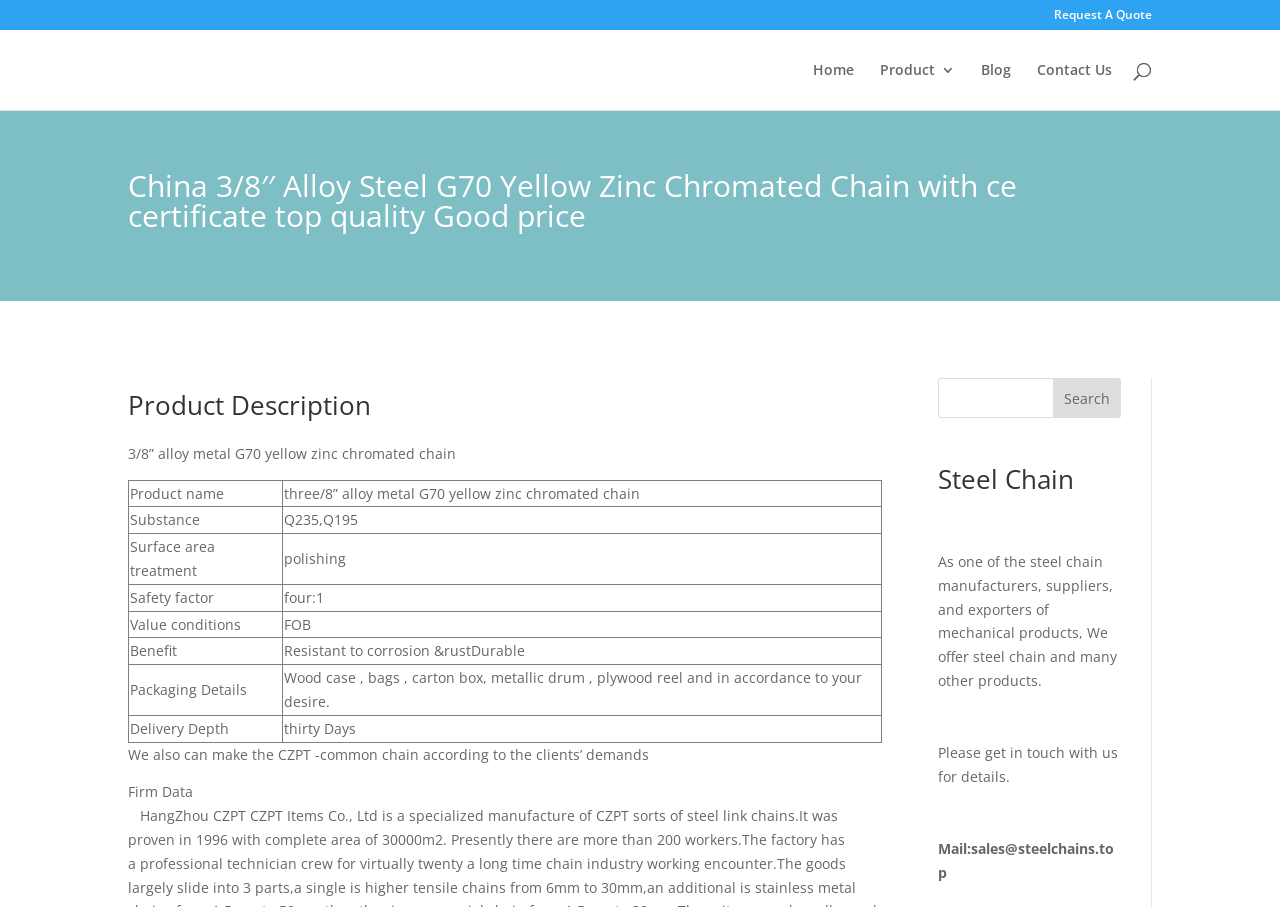Please find the bounding box coordinates of the element that needs to be clicked to perform the following instruction: "Click the 'FE Store' link". The bounding box coordinates should be four float numbers between 0 and 1, represented as [left, top, right, bottom].

None